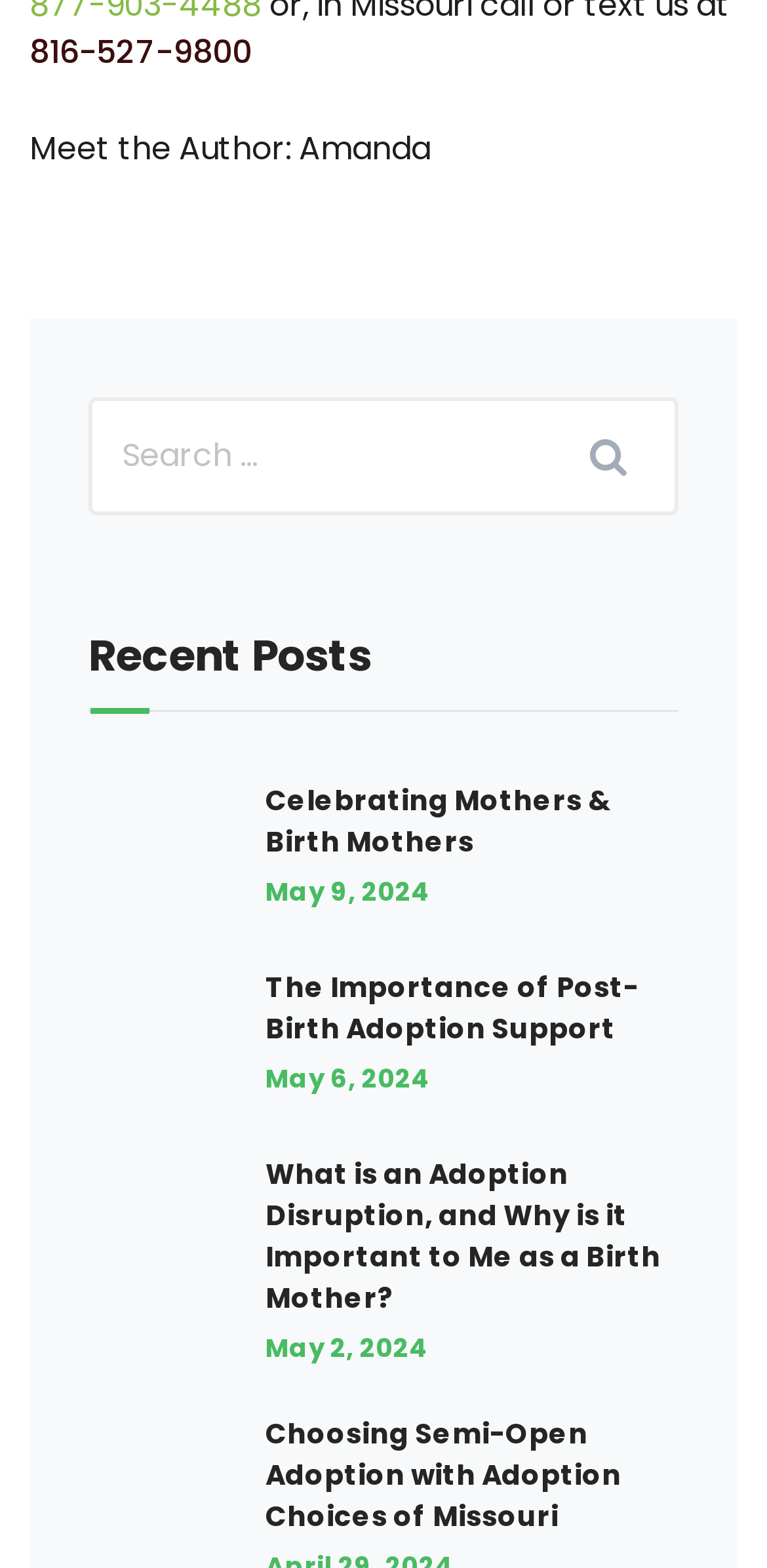Pinpoint the bounding box coordinates of the clickable element to carry out the following instruction: "read recent posts."

[0.115, 0.404, 0.885, 0.454]